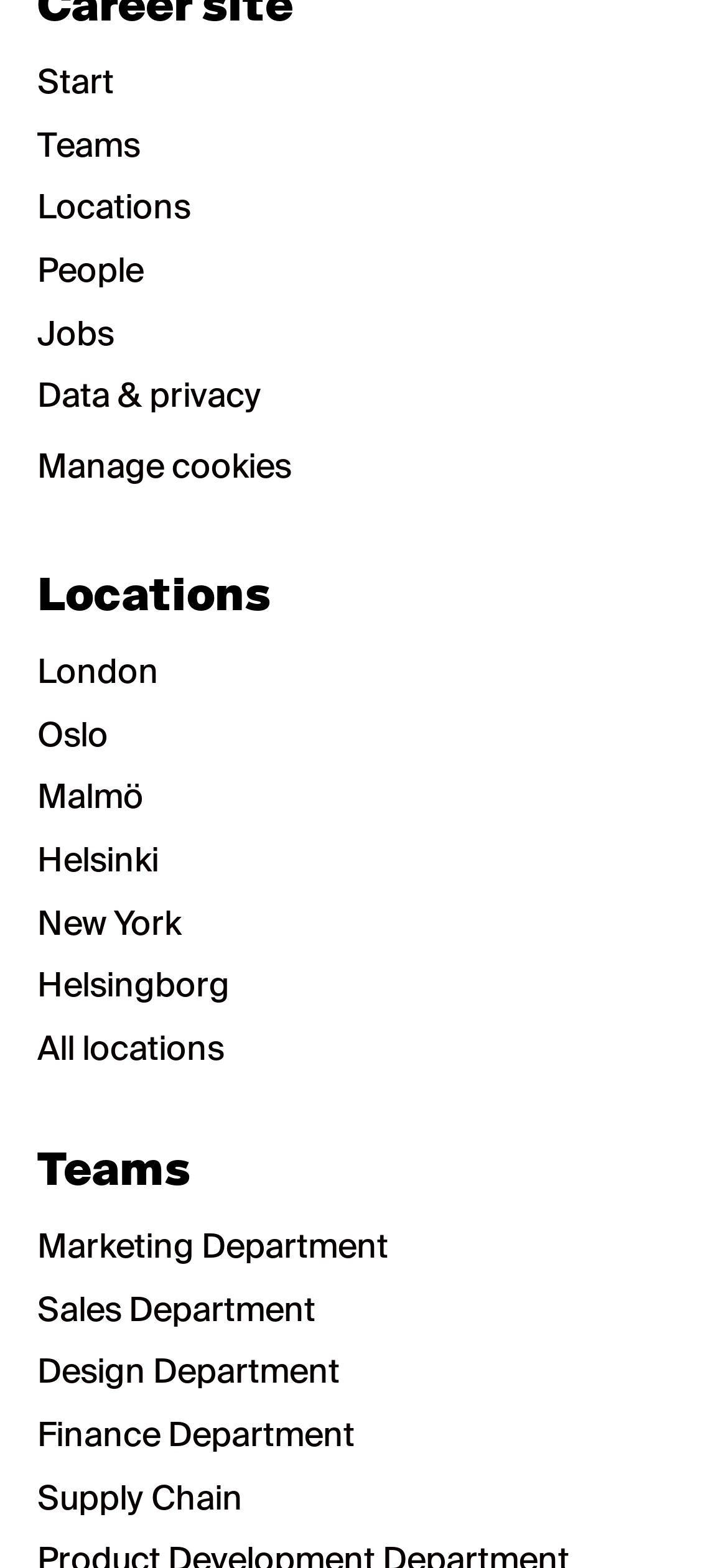Using the element description Data & privacy, predict the bounding box coordinates for the UI element. Provide the coordinates in (top-left x, top-left y, bottom-right x, bottom-right y) format with values ranging from 0 to 1.

[0.051, 0.238, 0.359, 0.269]